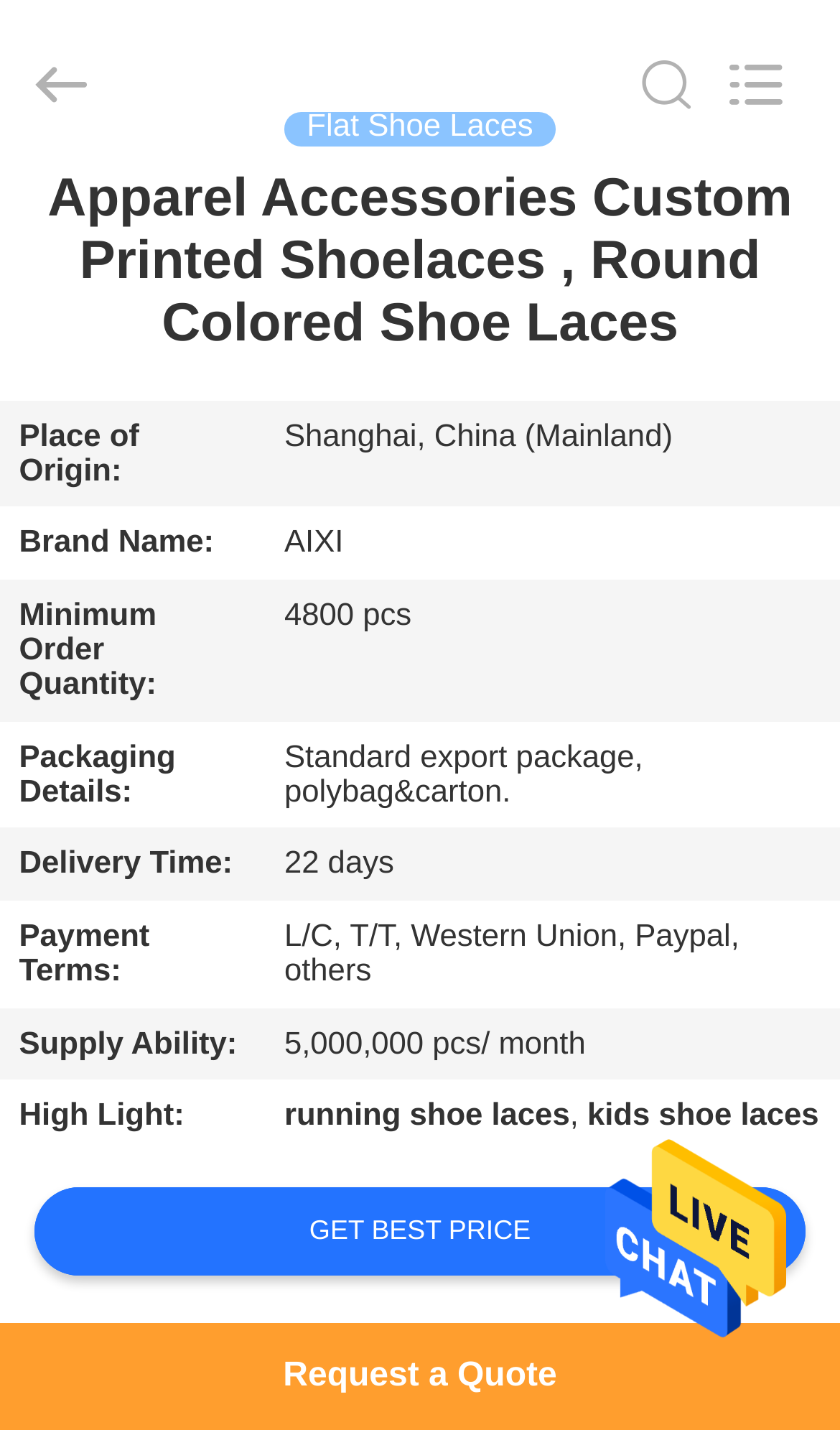Please analyze the image and provide a thorough answer to the question:
What is the minimum order quantity?

I found the minimum order quantity by examining the table on the webpage, specifically the row with the header 'Minimum Order Quantity:' and the corresponding grid cell that contains the text '4800 pcs'.